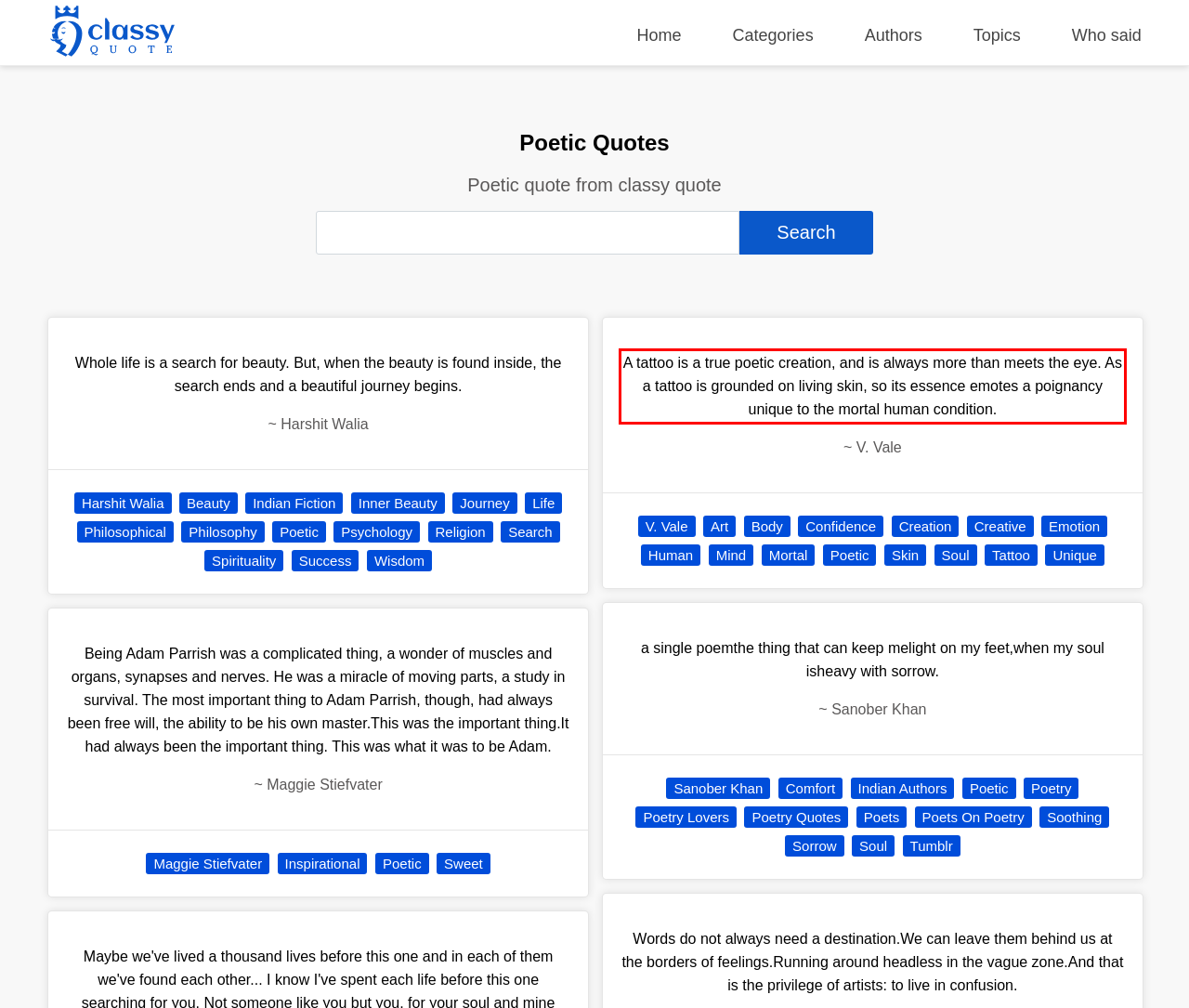Perform OCR on the text inside the red-bordered box in the provided screenshot and output the content.

A tattoo is a true poetic creation, and is always more than meets the eye. As a tattoo is grounded on living skin, so its essence emotes a poignancy unique to the mortal human condition.